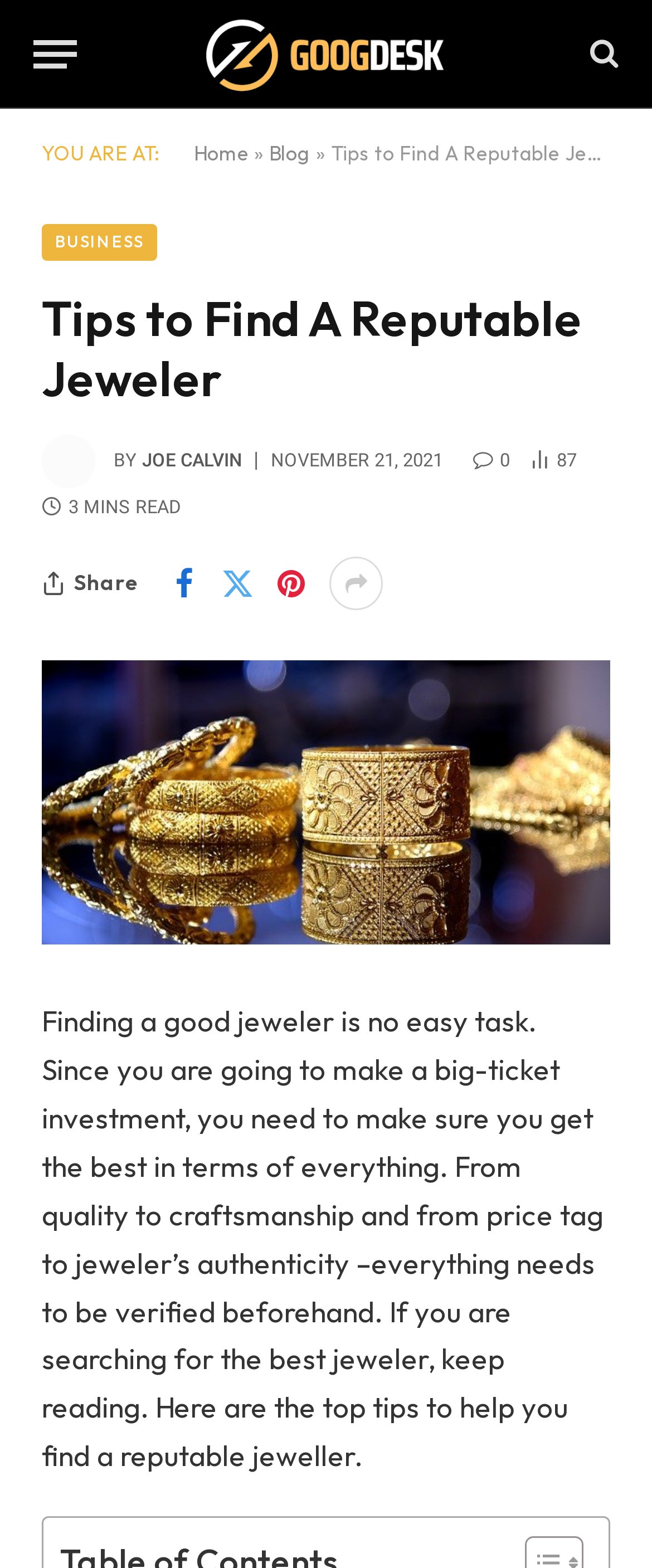What is the author of the article?
Please craft a detailed and exhaustive response to the question.

The author of the article can be found by looking at the 'BY' section, which is located below the title of the article. The text 'BY' is followed by the link 'JOE CALVIN', indicating that Joe Calvin is the author of the article.